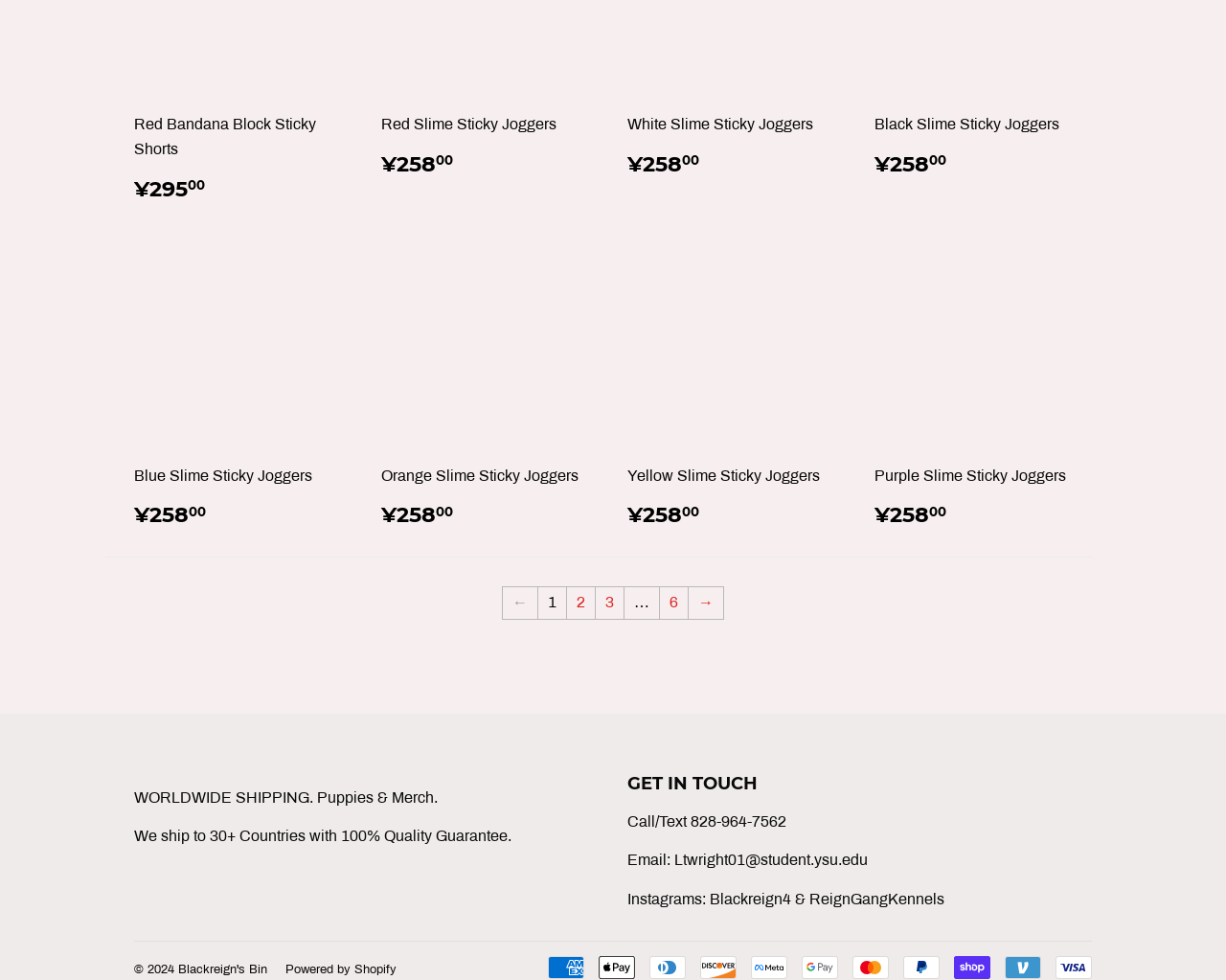Determine the bounding box for the described HTML element: "Editorial Policy". Ensure the coordinates are four float numbers between 0 and 1 in the format [left, top, right, bottom].

None